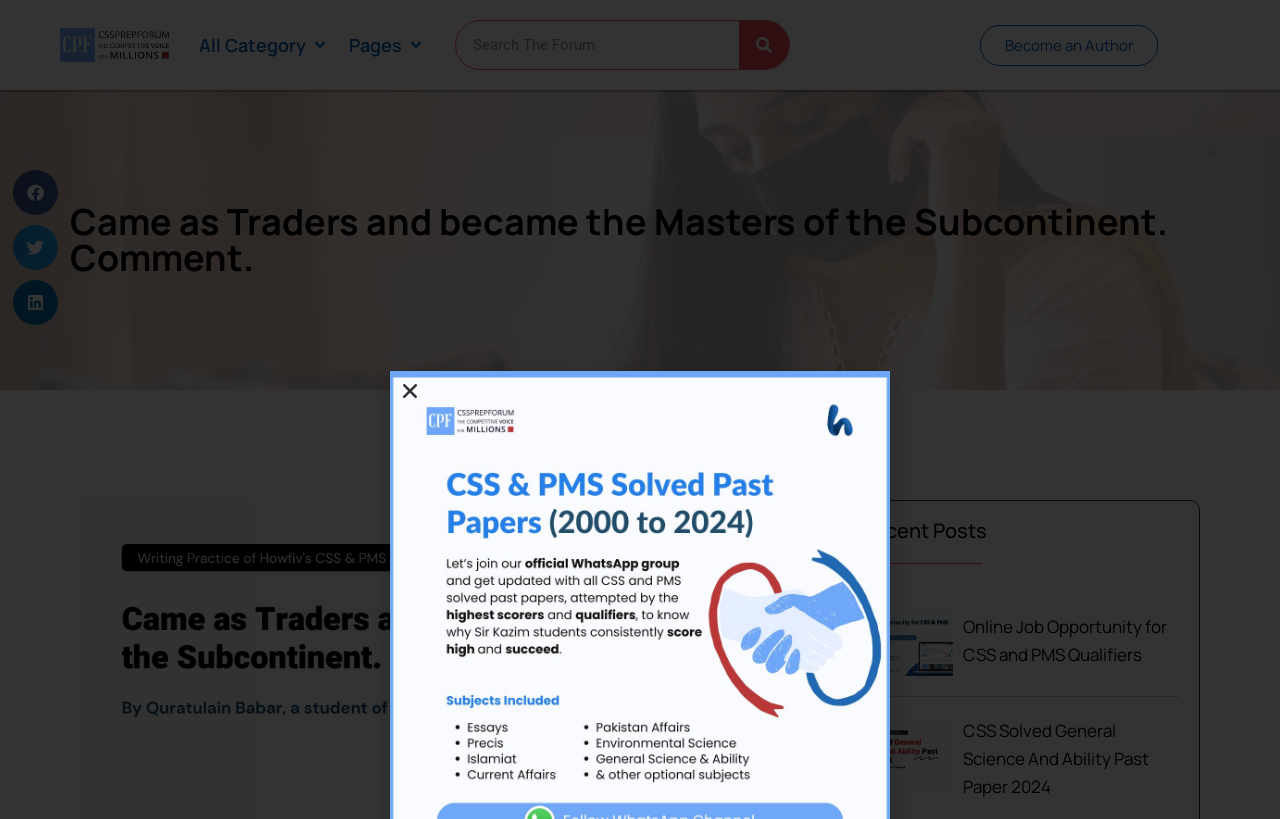Determine the bounding box coordinates of the clickable area required to perform the following instruction: "Click on All Category". The coordinates should be represented as four float numbers between 0 and 1: [left, top, right, bottom].

[0.155, 0.038, 0.239, 0.071]